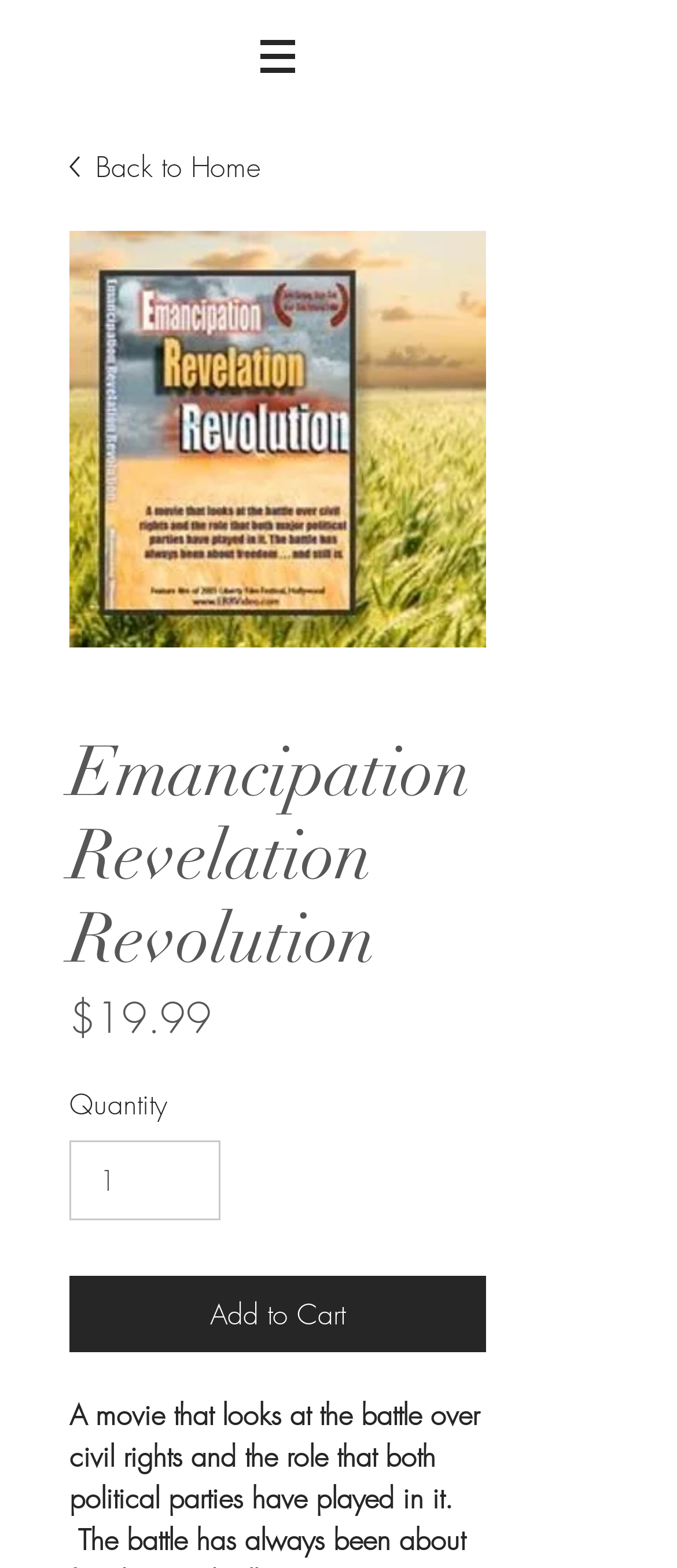What is the function of the navigation element at the top?
Provide a detailed and well-explained answer to the question.

I inferred the function of the navigation element by its location at the top of the page and the presence of a button with a popup menu, which suggests that it is used to navigate to other parts of the site.